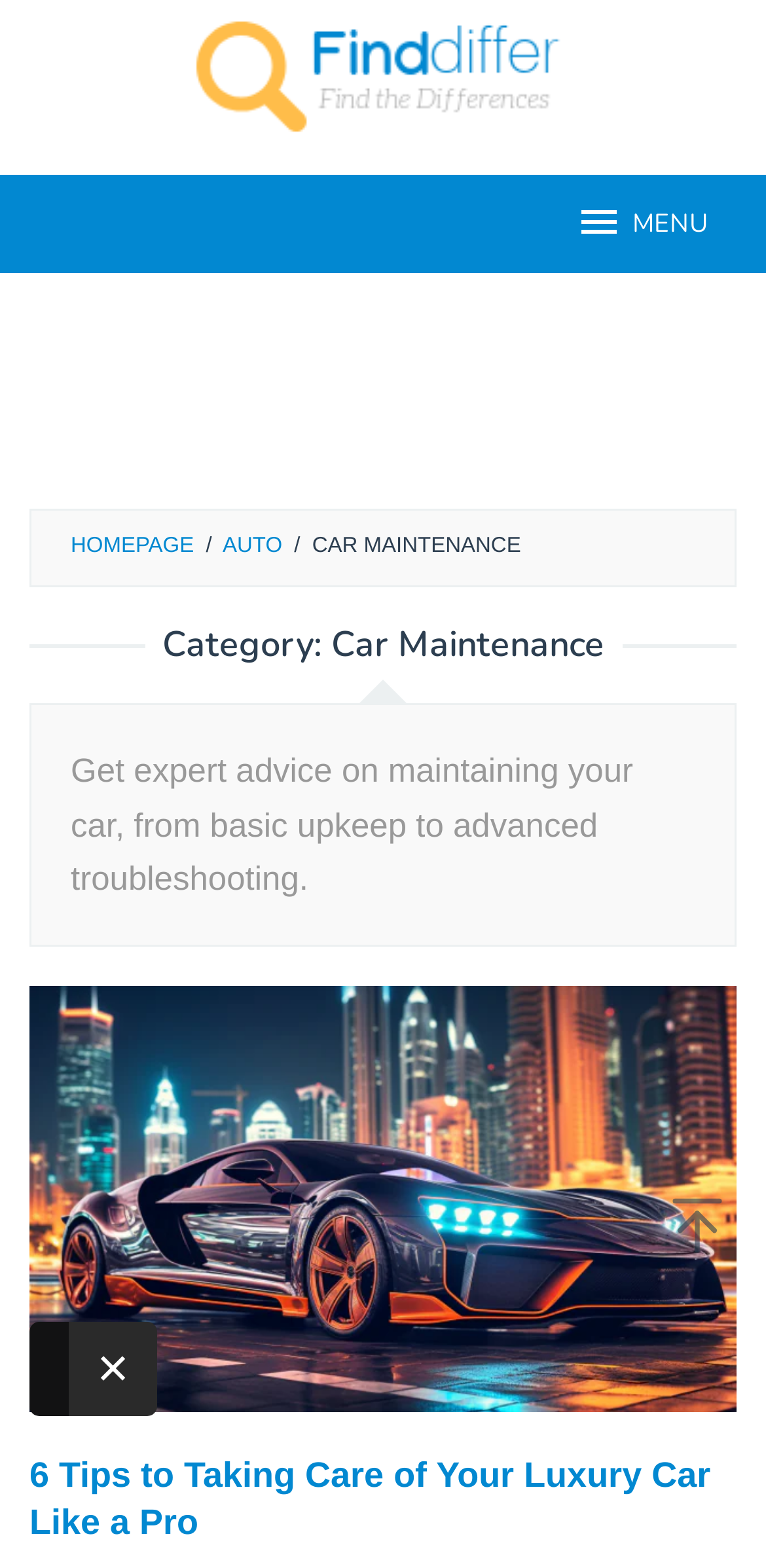Reply to the question with a single word or phrase:
What is the purpose of the webpage according to the description?

Provide expert advice on car maintenance